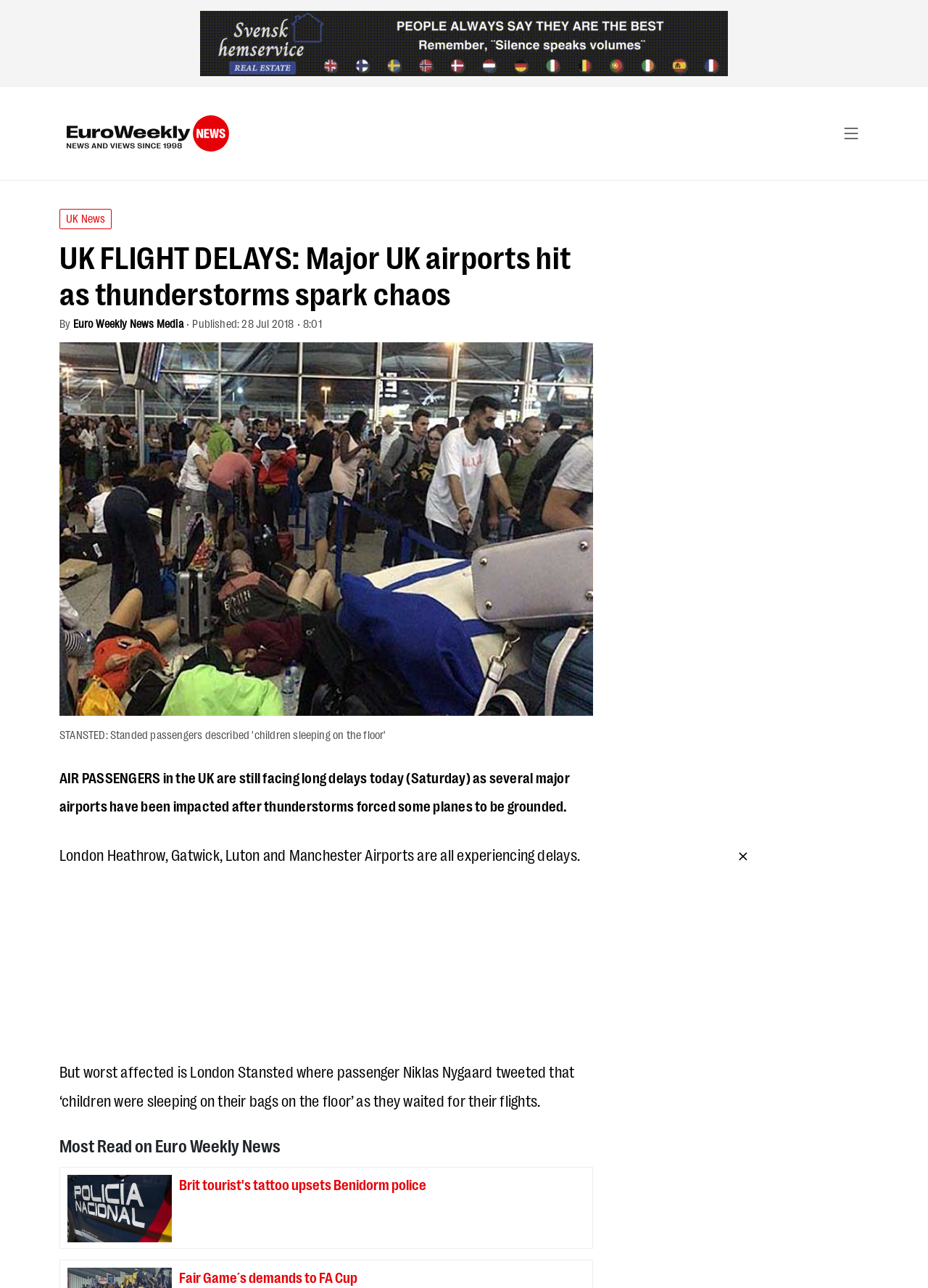What is the name of the news organization?
Provide an in-depth and detailed answer to the question.

I determined the answer by looking at the logo image with the text 'Euro Weekly News' and the link with the same text, which suggests that it is the name of the news organization.